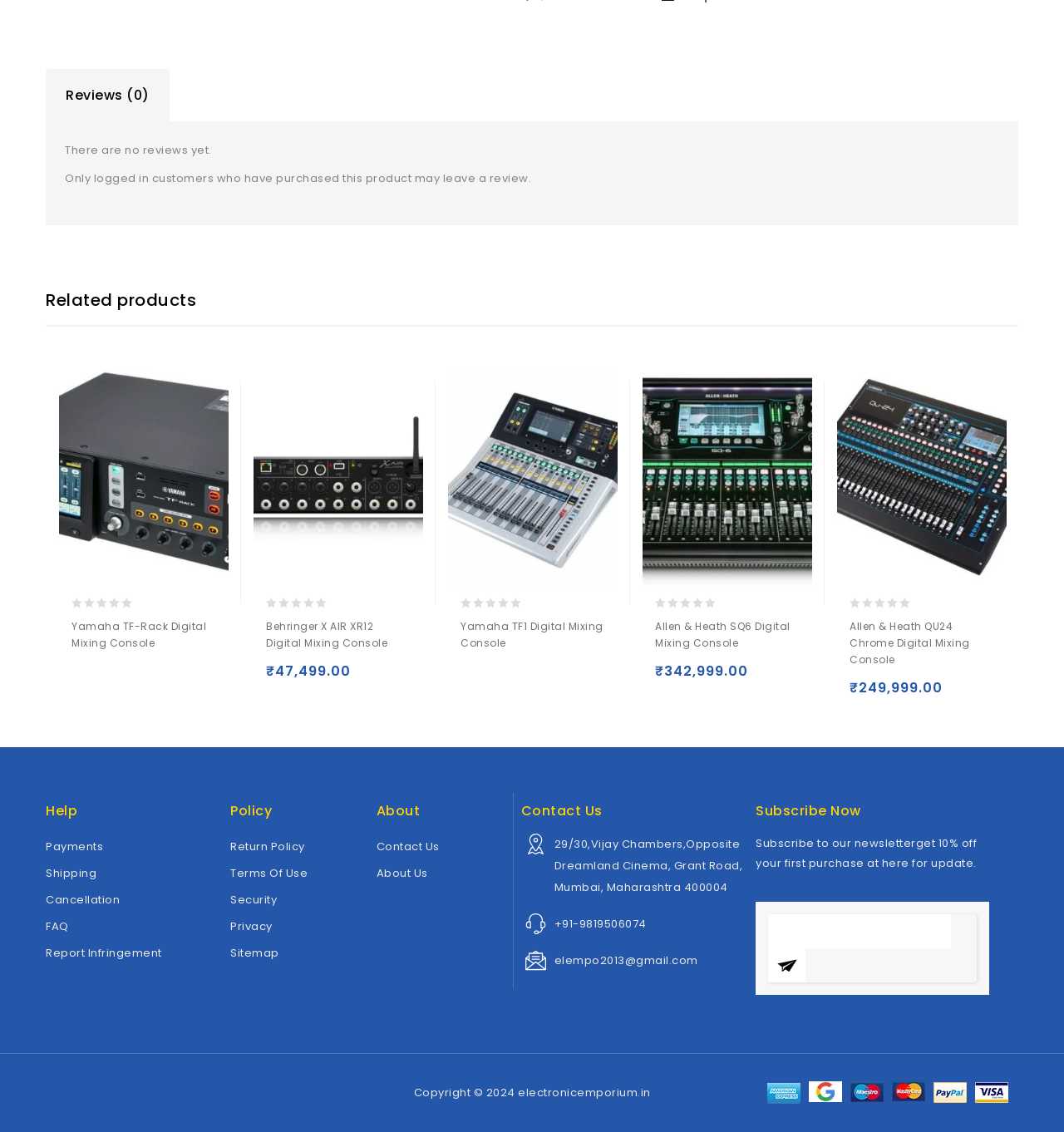Find the bounding box coordinates of the UI element according to this description: "Cancellation".

[0.043, 0.788, 0.112, 0.802]